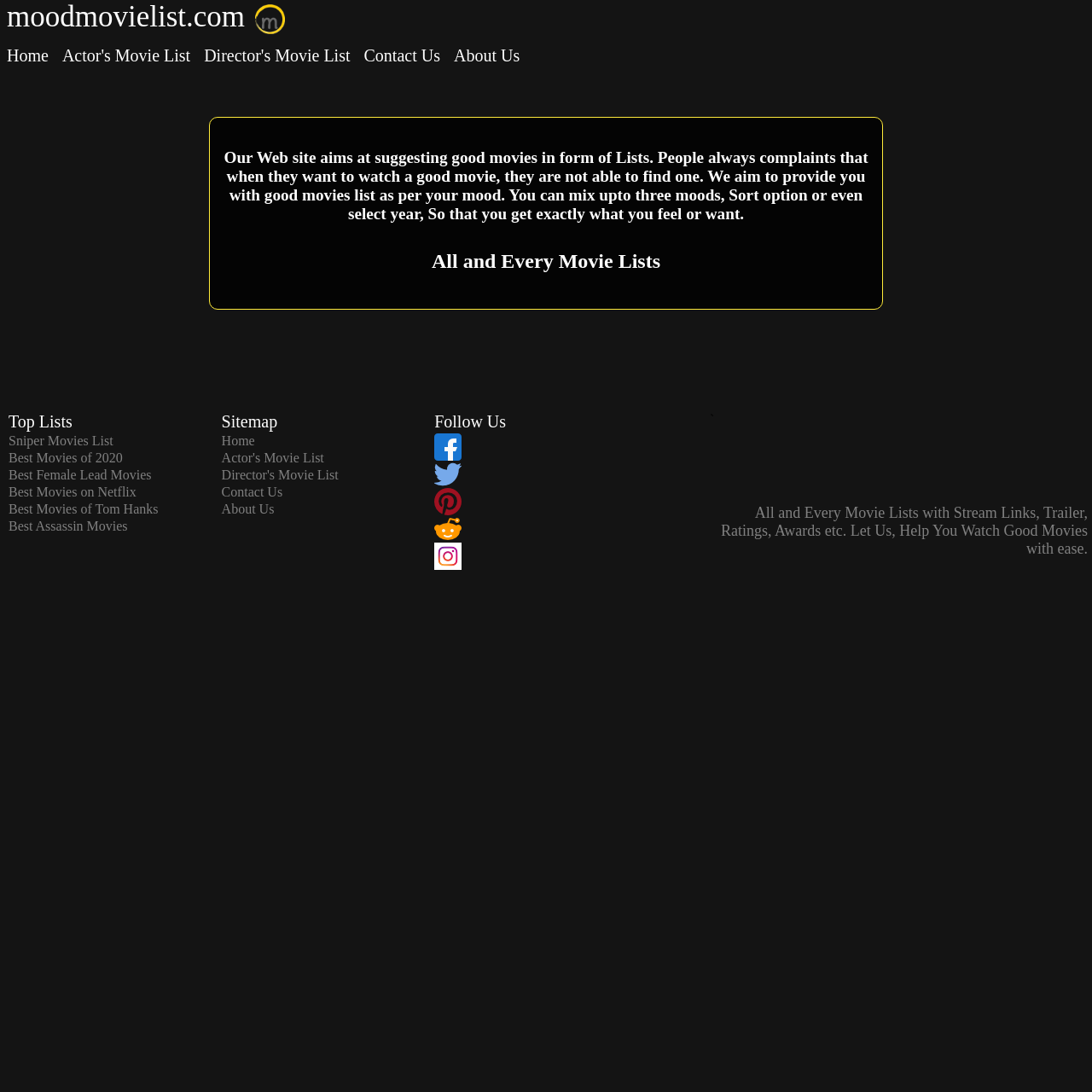Please answer the following question using a single word or phrase: 
How many movie lists are displayed on this page?

6